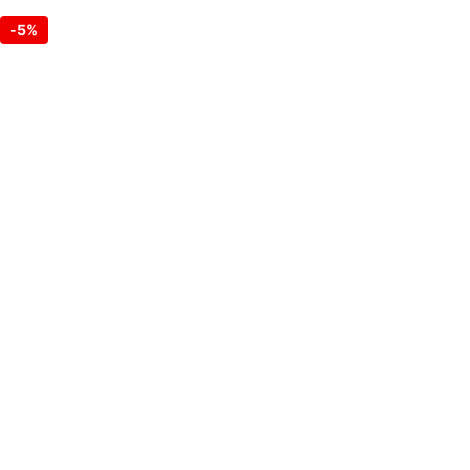Formulate a detailed description of the image content.

The image prominently features the "C13T913B00 Epson Green Ink Cartridge (200ml)" product, which is designed for use in large-format printers. It is displayed with a red tag indicating a discount of 5%, drawing attention to potential savings for customers. The background is simple and unadorned, allowing the focus to remain on the product itself. This ink cartridge is praised for its pigment-based composition, making it suitable for archival and presentation applications. By choosing this cartridge, users can expect high-quality prints that are durable and long-lasting.